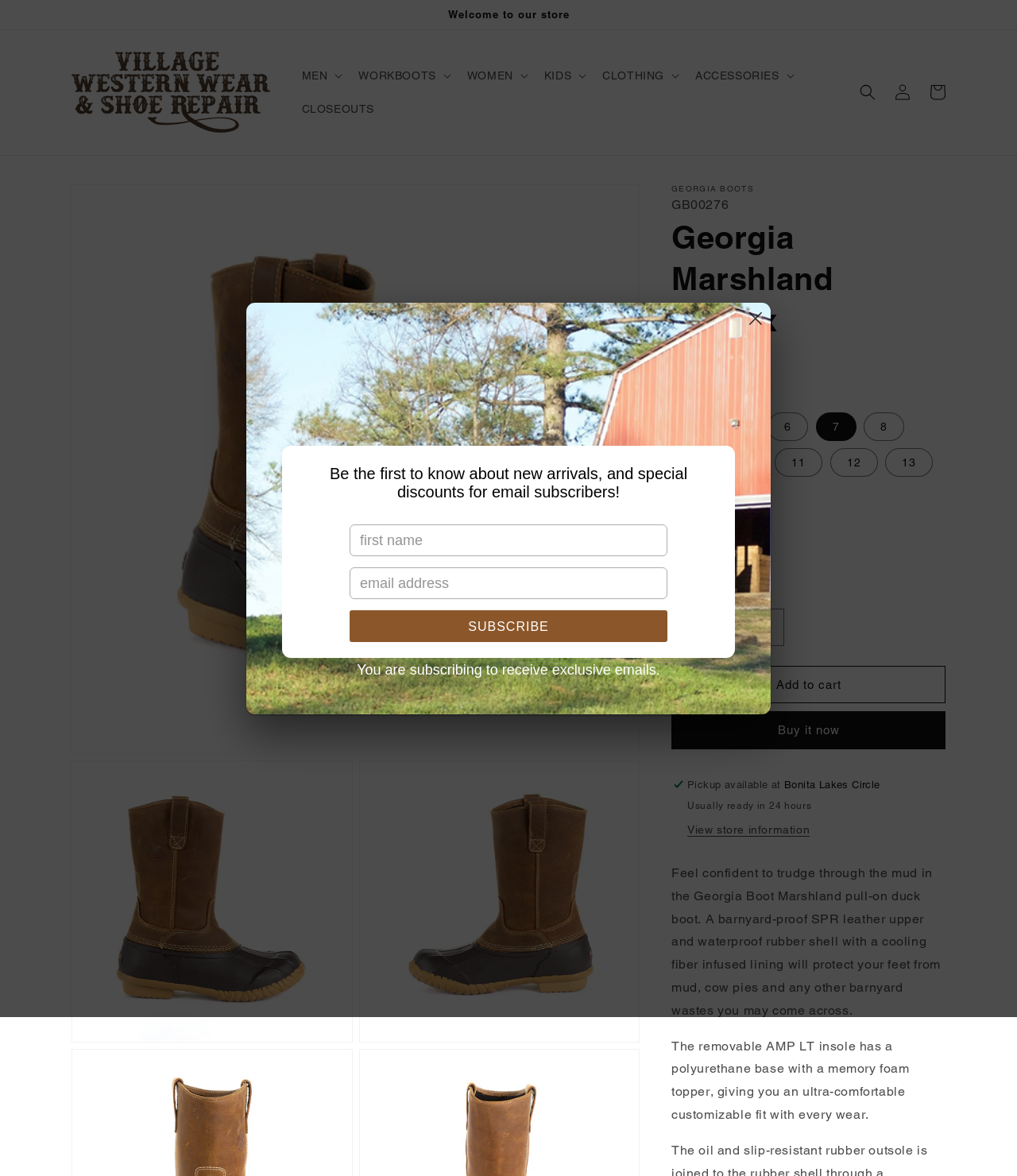What is the material of the boot's upper?
Can you provide an in-depth and detailed response to the question?

I found the answer by looking at the StaticText element with the text 'A barnyard-proof SPR leather upper...'. This suggests that the material of the boot's upper is SPR leather.